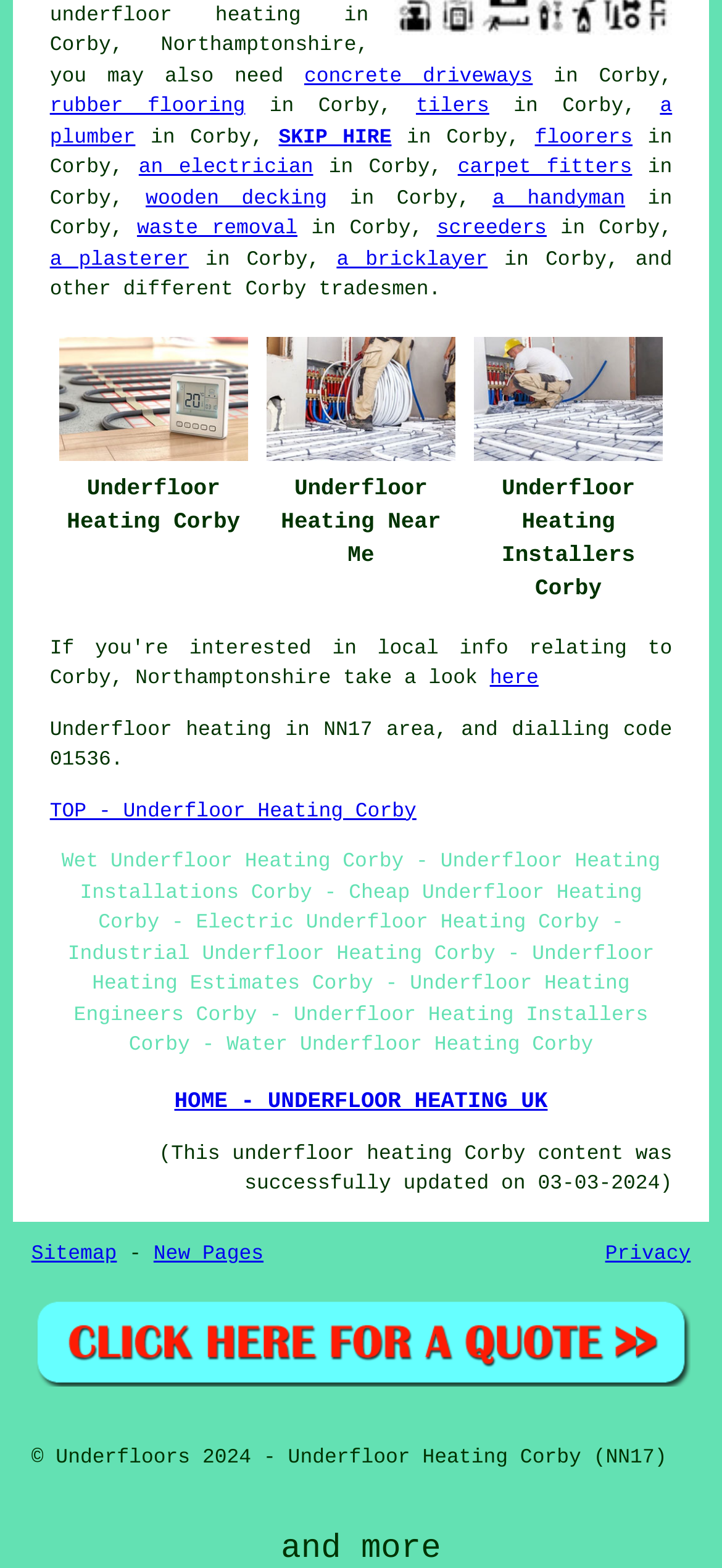What is the purpose of the 'QUOTES UNDERFLOOR HEATING CORBY (NN17)' link?
Answer the question using a single word or phrase, according to the image.

To get quotes